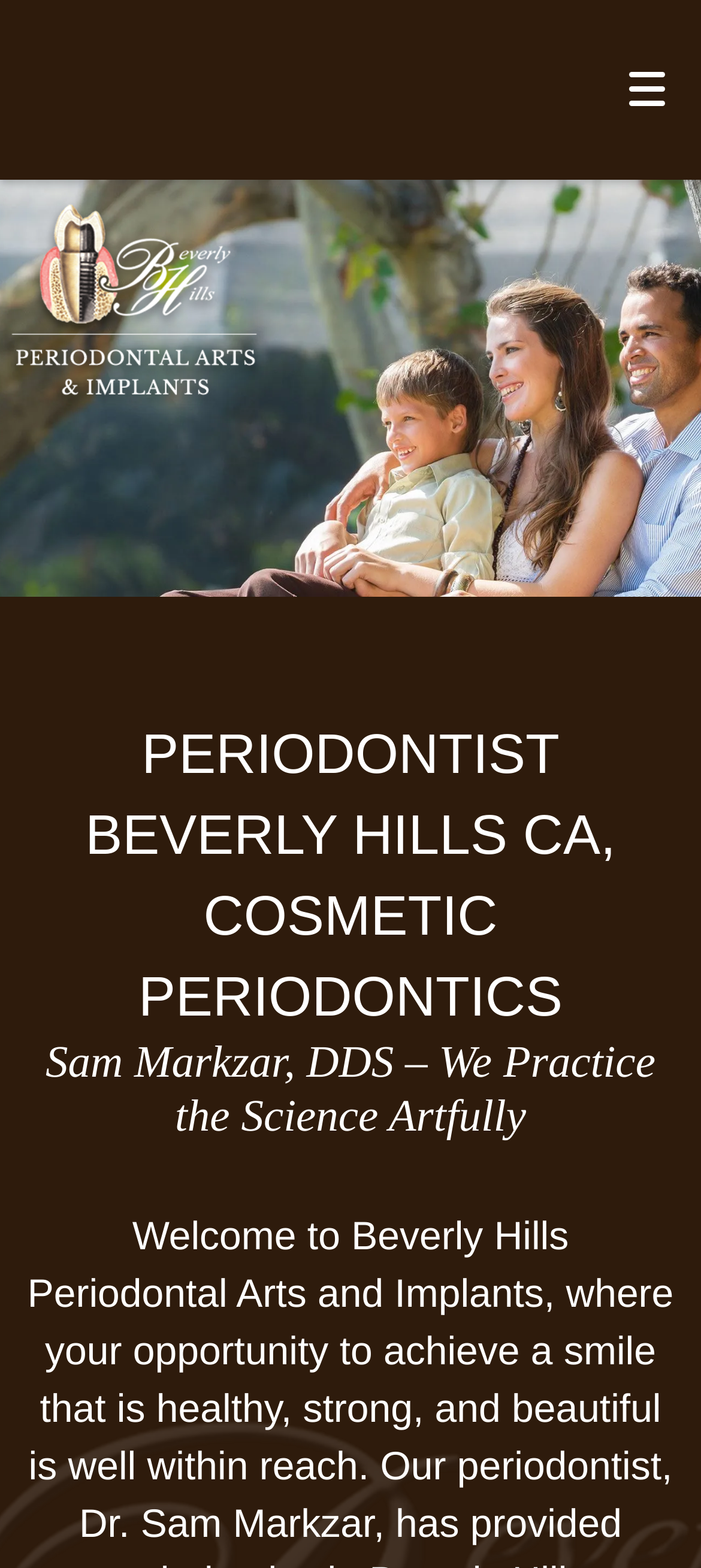Provide a short, one-word or phrase answer to the question below:
What is the name of the periodontist?

Sam Markzar, DDS